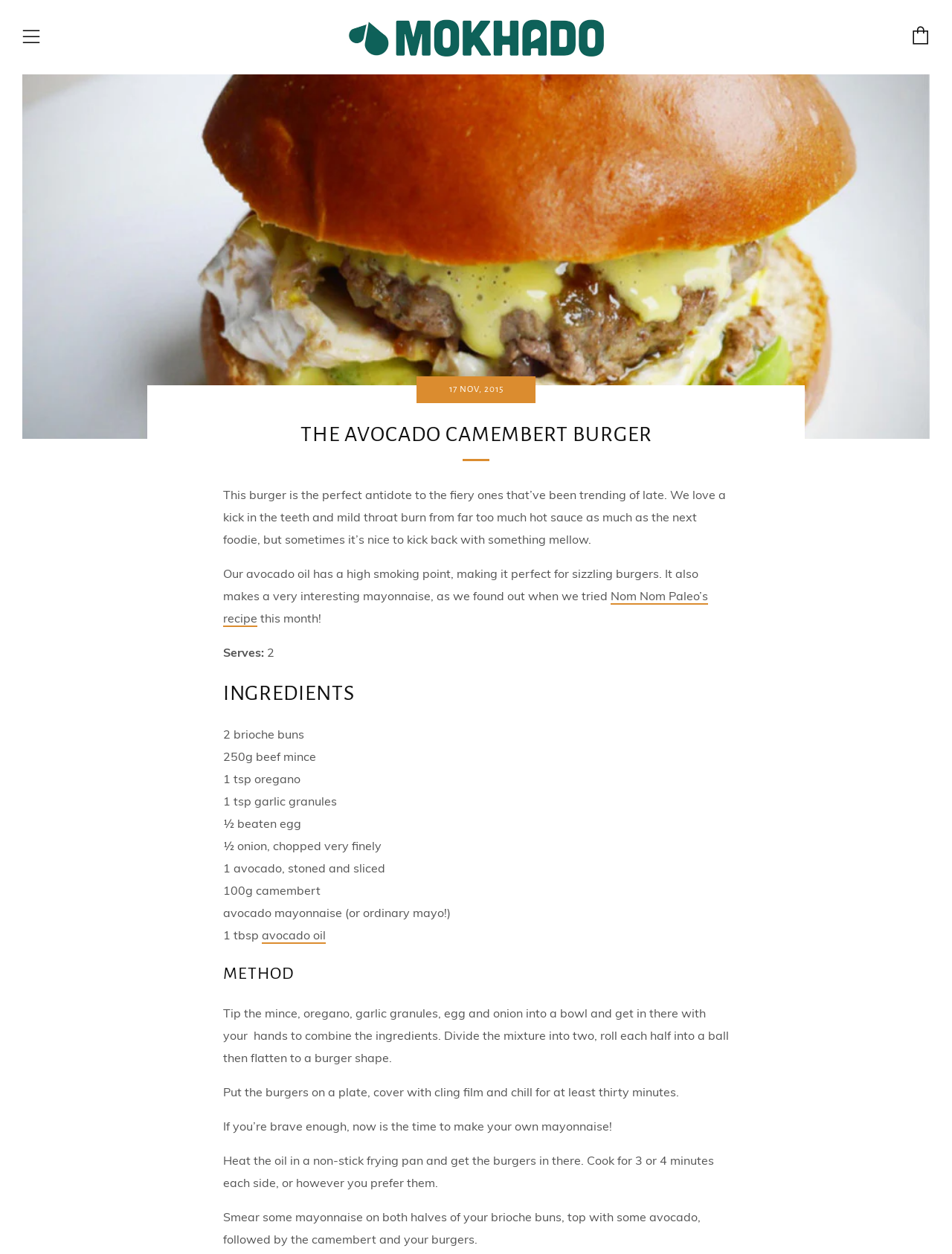Given the element description: "Cart", predict the bounding box coordinates of the UI element it refers to, using four float numbers between 0 and 1, i.e., [left, top, right, bottom].

[0.958, 0.021, 0.977, 0.036]